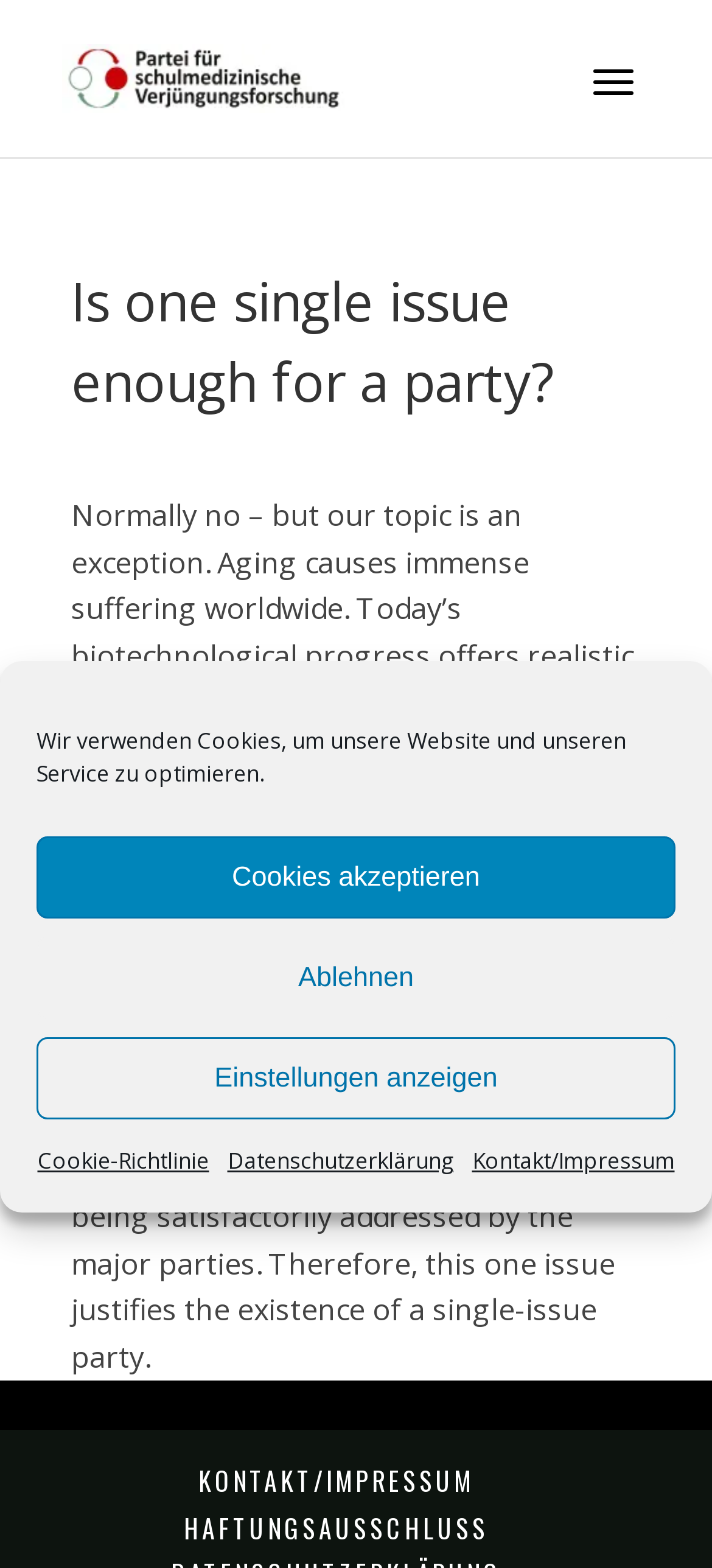For the following element description, predict the bounding box coordinates in the format (top-left x, top-left y, bottom-right x, bottom-right y). All values should be floating point numbers between 0 and 1. Description: Cookie-Richtlinie

[0.053, 0.726, 0.294, 0.756]